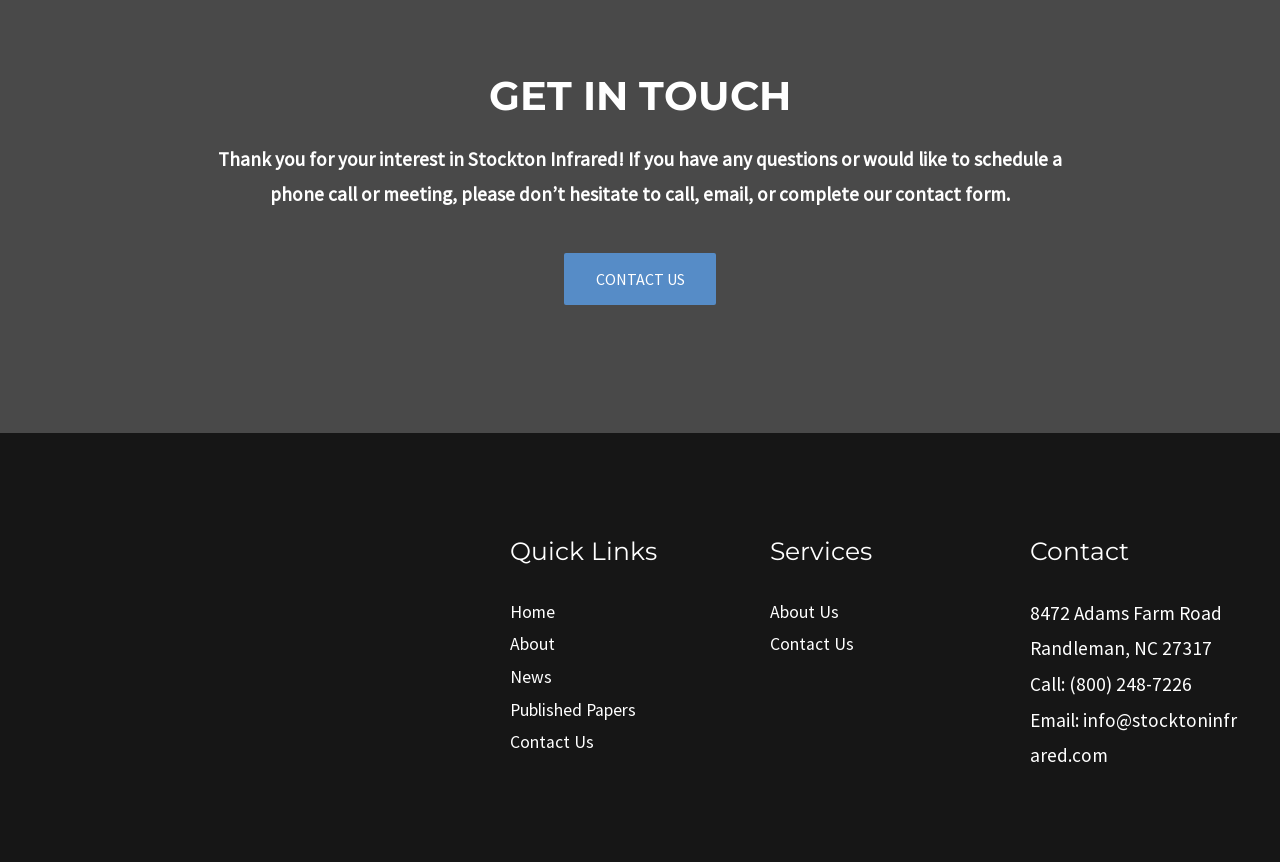Locate the UI element described as follows: "News". Return the bounding box coordinates as four float numbers between 0 and 1 in the order [left, top, right, bottom].

[0.398, 0.773, 0.431, 0.798]